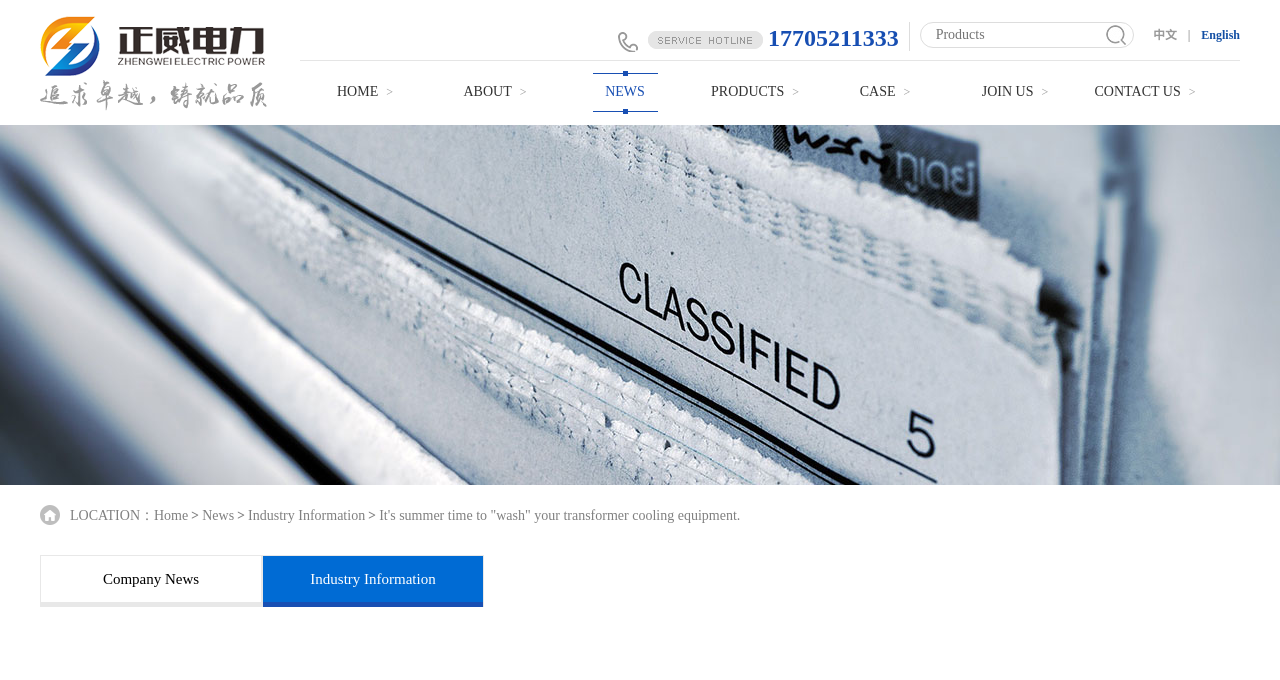What is the location information?
Based on the image, give a concise answer in the form of a single word or short phrase.

LOCATION：